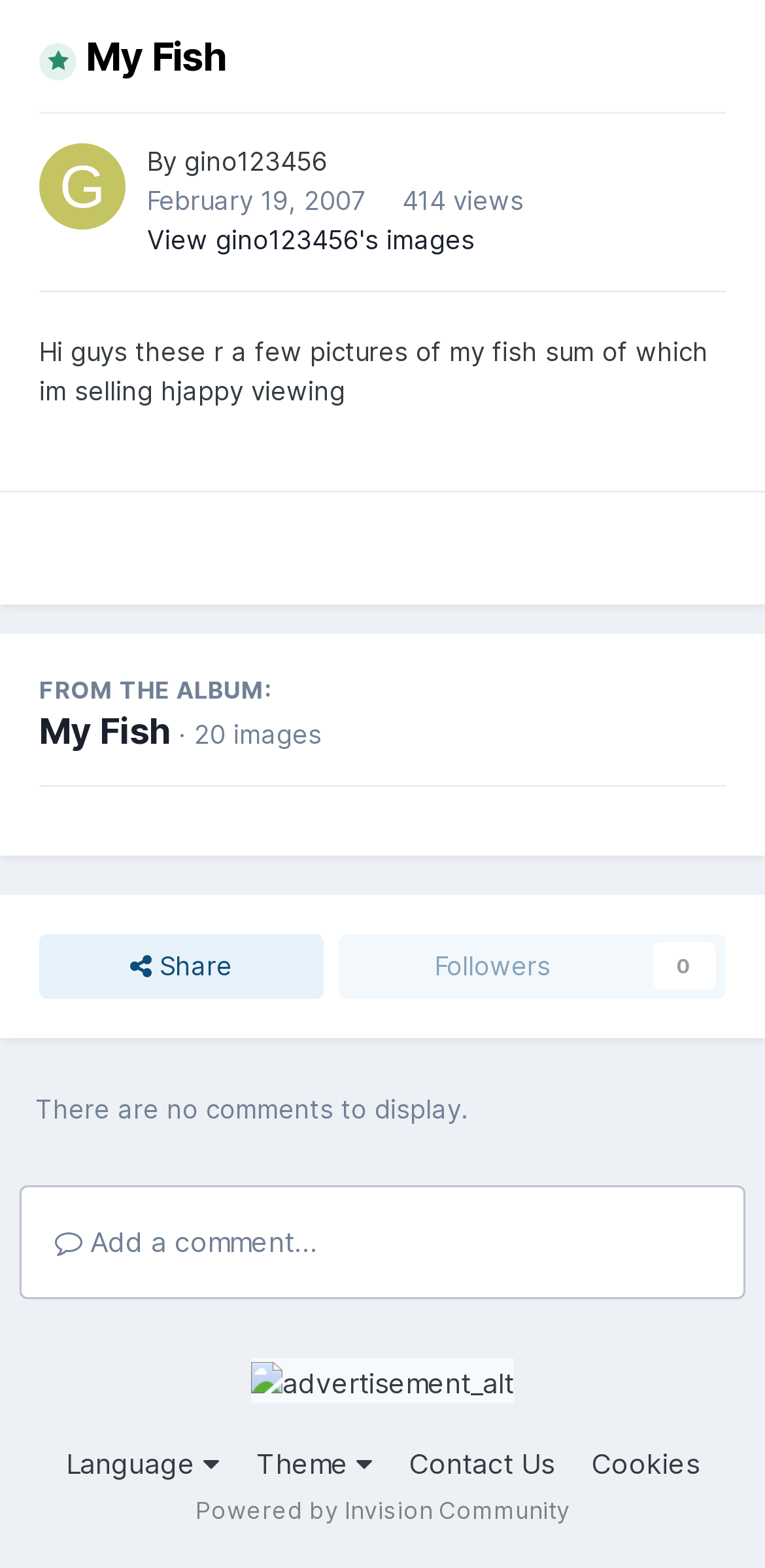Find the bounding box coordinates for the area that should be clicked to accomplish the instruction: "View gino123456's images".

[0.192, 0.143, 0.621, 0.163]